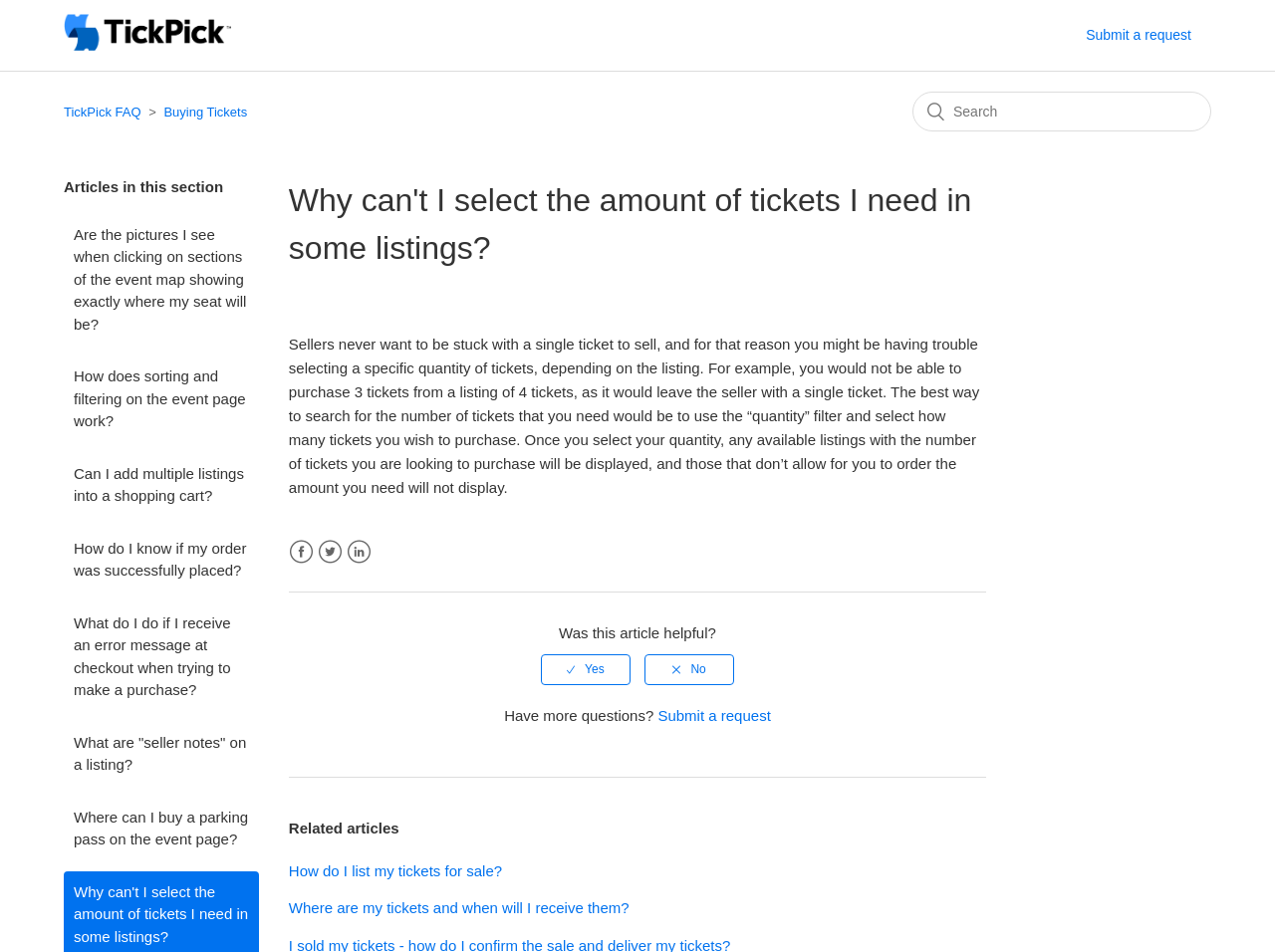What happens if you try to purchase 3 tickets from a listing of 4 tickets? From the image, respond with a single word or brief phrase.

You cannot purchase